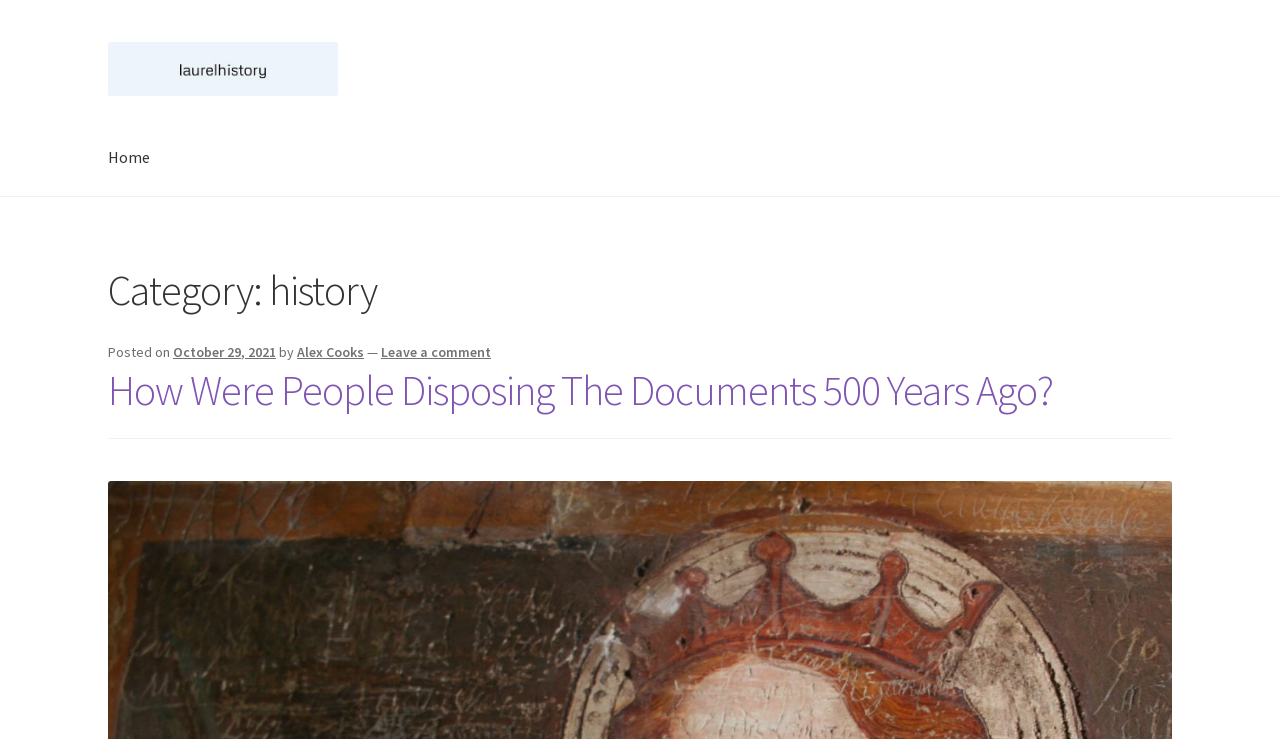Predict the bounding box for the UI component with the following description: "October 29, 2021November 14, 2023".

[0.135, 0.464, 0.216, 0.488]